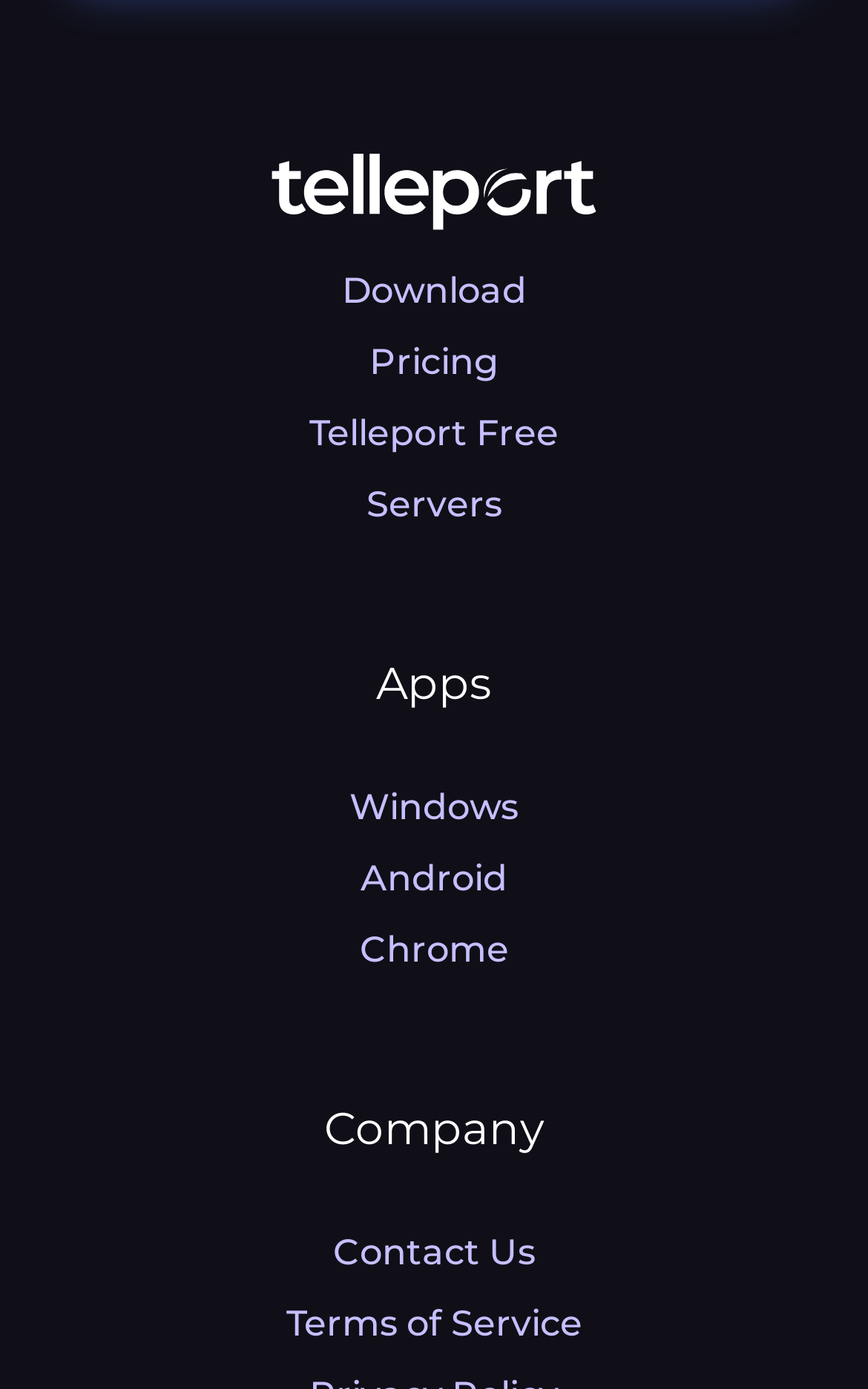Using the provided element description, identify the bounding box coordinates as (top-left x, top-left y, bottom-right x, bottom-right y). Ensure all values are between 0 and 1. Description: Terms of Service

[0.1, 0.934, 0.9, 0.973]